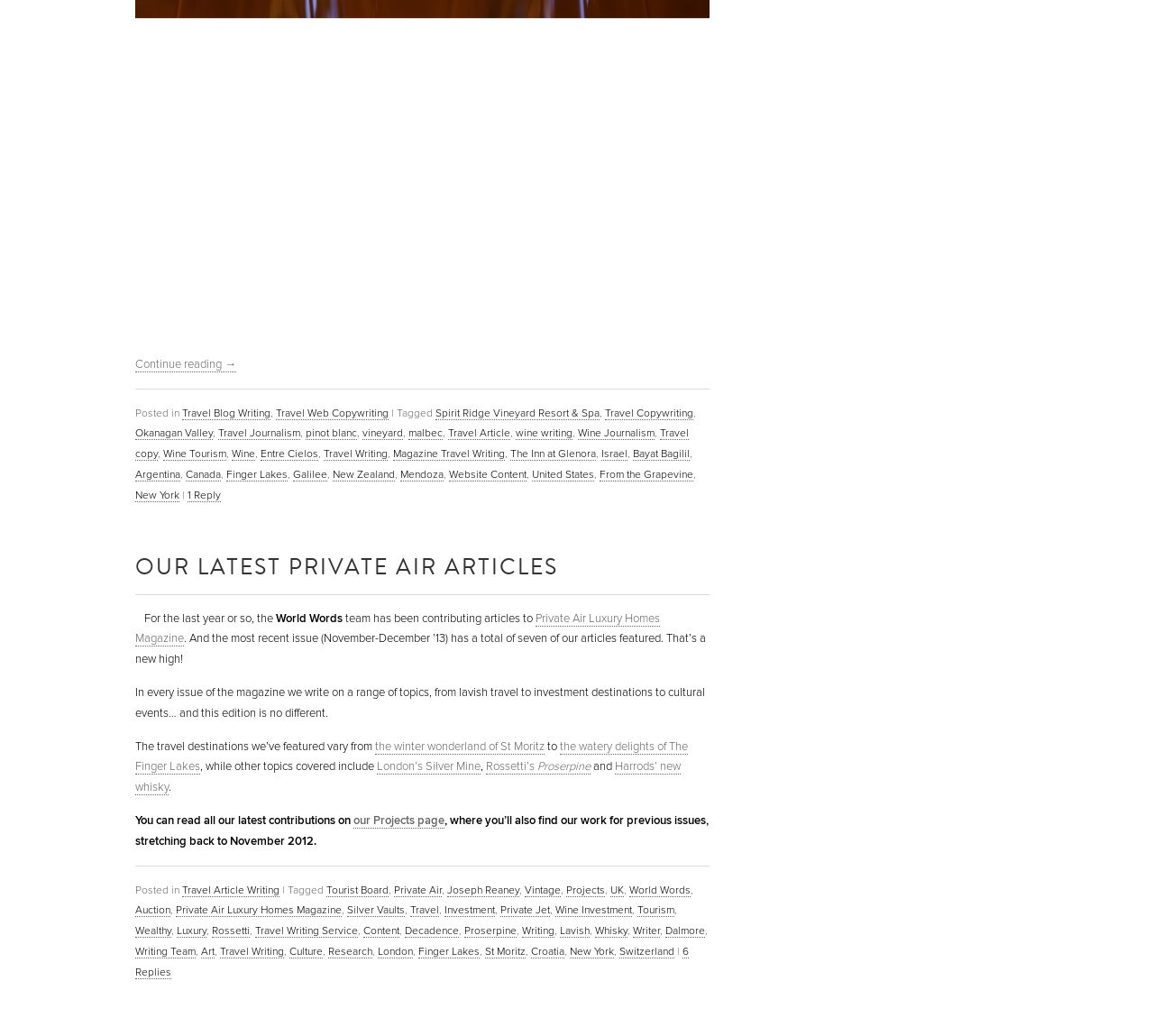Please identify the bounding box coordinates for the region that you need to click to follow this instruction: "Explore 'the winter wonderland of St Moritz'".

[0.325, 0.713, 0.472, 0.728]